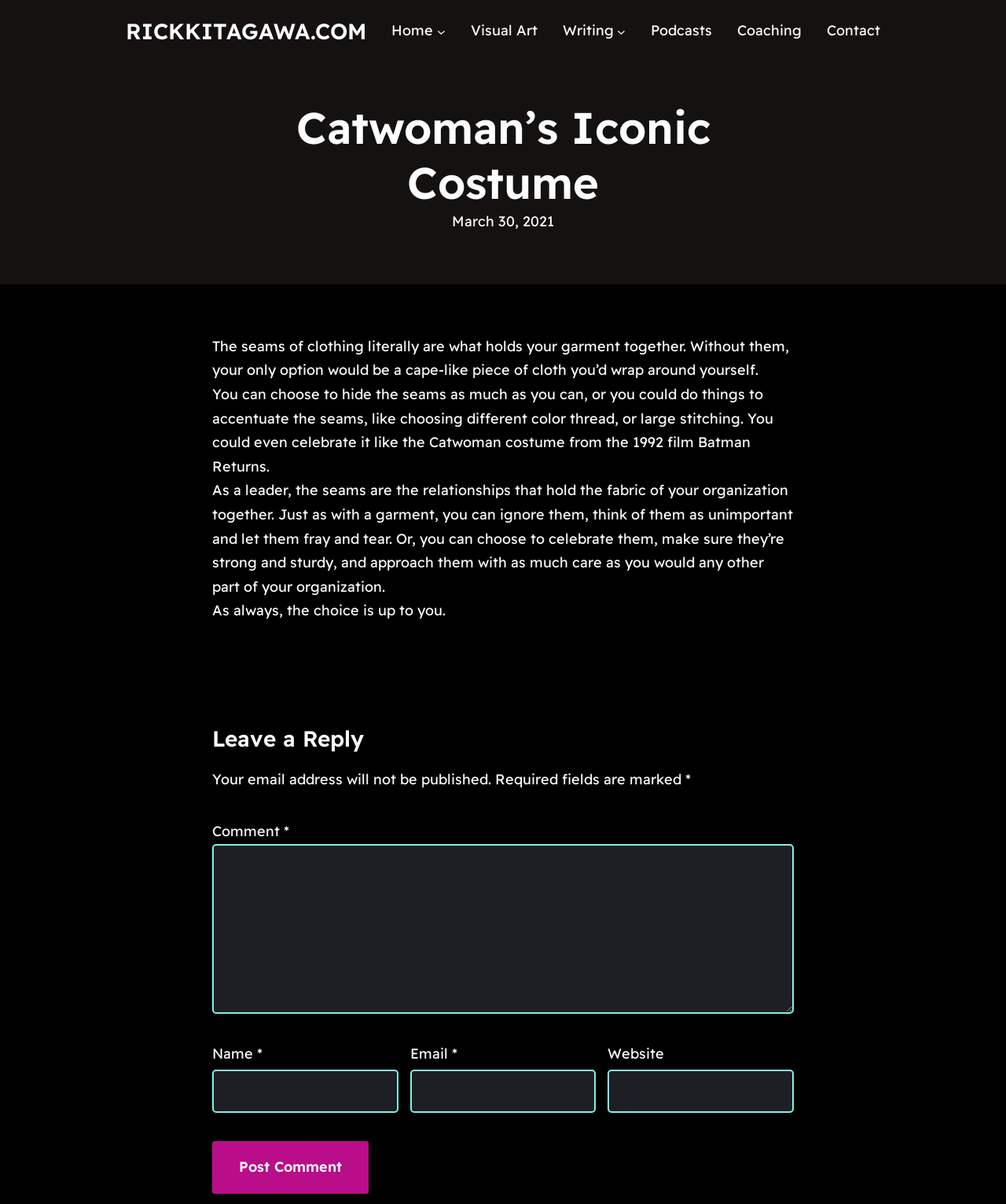Answer the following query with a single word or phrase:
What is the date of the blog post?

March 30, 2021